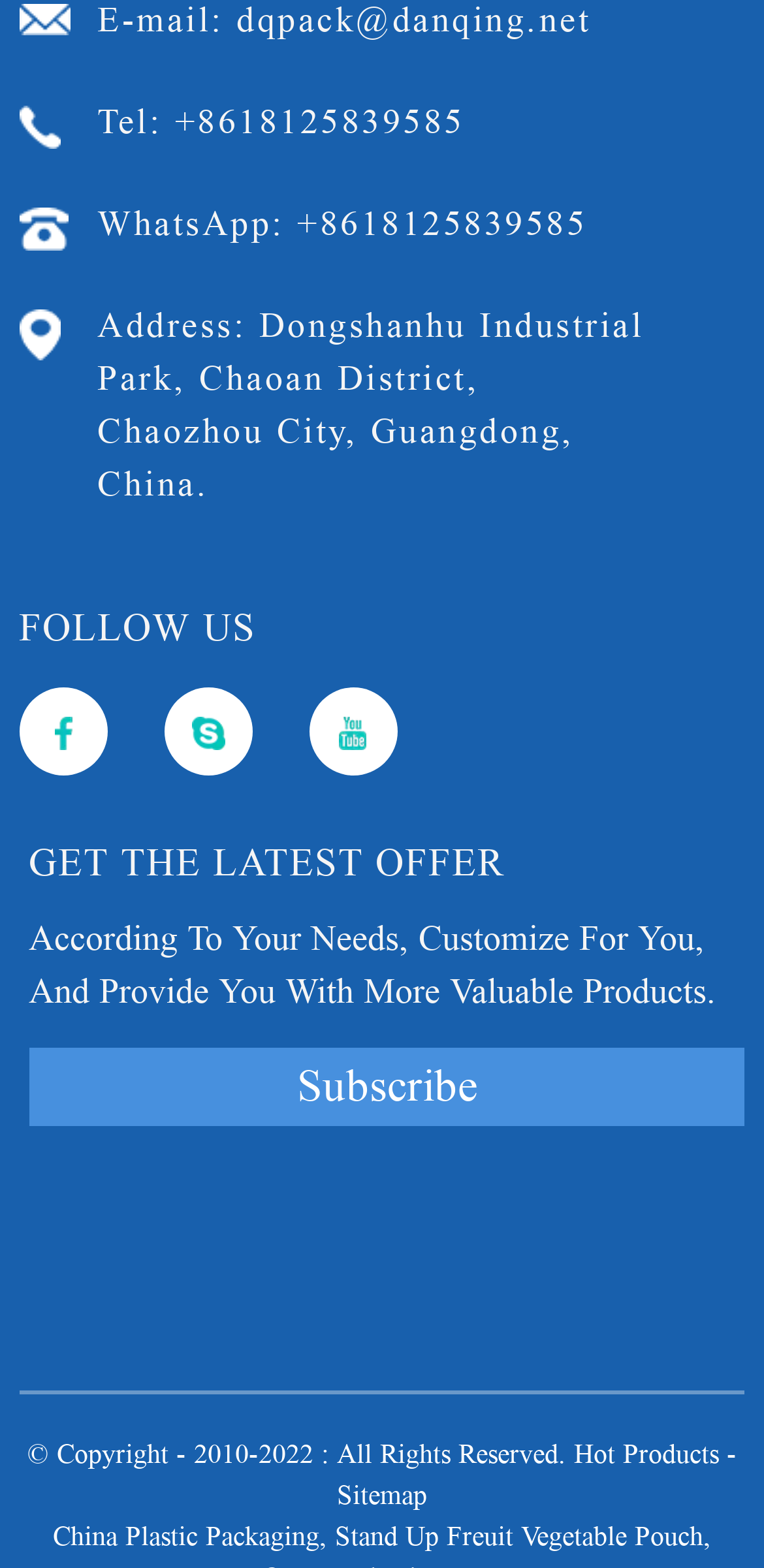Can you pinpoint the bounding box coordinates for the clickable element required for this instruction: "explore 2020 Presidential Race"? The coordinates should be four float numbers between 0 and 1, i.e., [left, top, right, bottom].

None